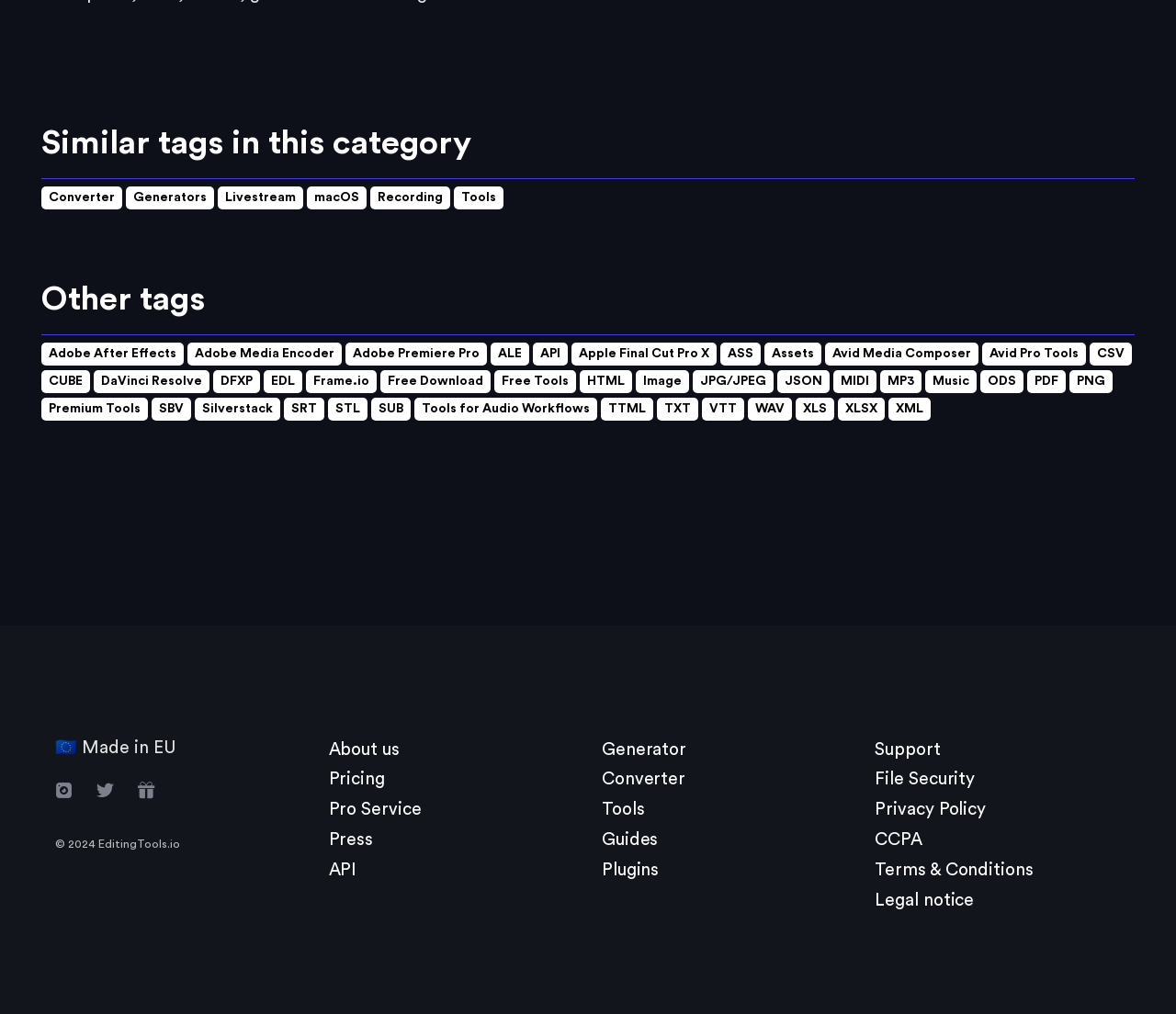Please mark the bounding box coordinates of the area that should be clicked to carry out the instruction: "Click on Converter".

[0.035, 0.184, 0.104, 0.206]